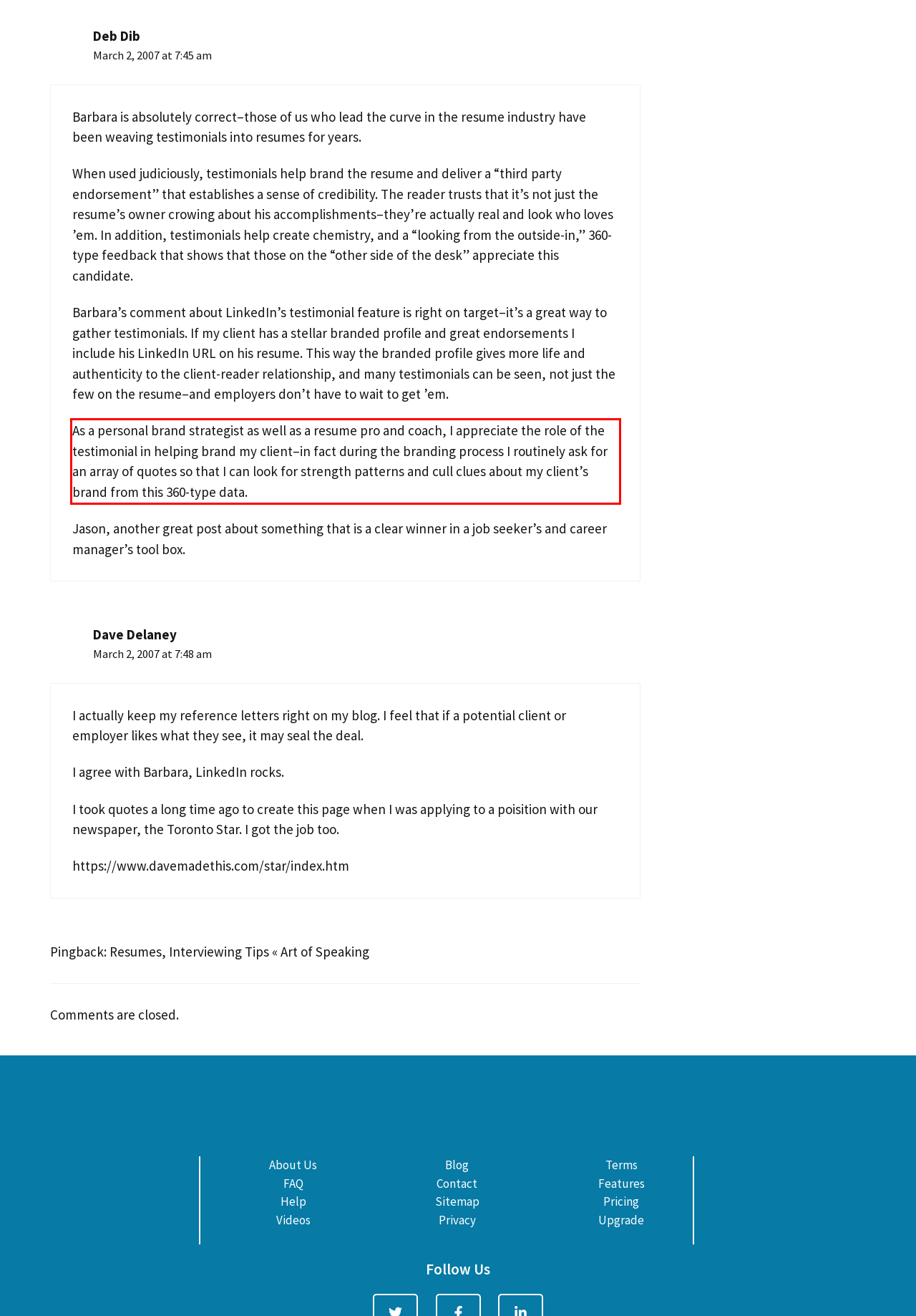You are presented with a webpage screenshot featuring a red bounding box. Perform OCR on the text inside the red bounding box and extract the content.

As a personal brand strategist as well as a resume pro and coach, I appreciate the role of the testimonial in helping brand my client–in fact during the branding process I routinely ask for an array of quotes so that I can look for strength patterns and cull clues about my client’s brand from this 360-type data.